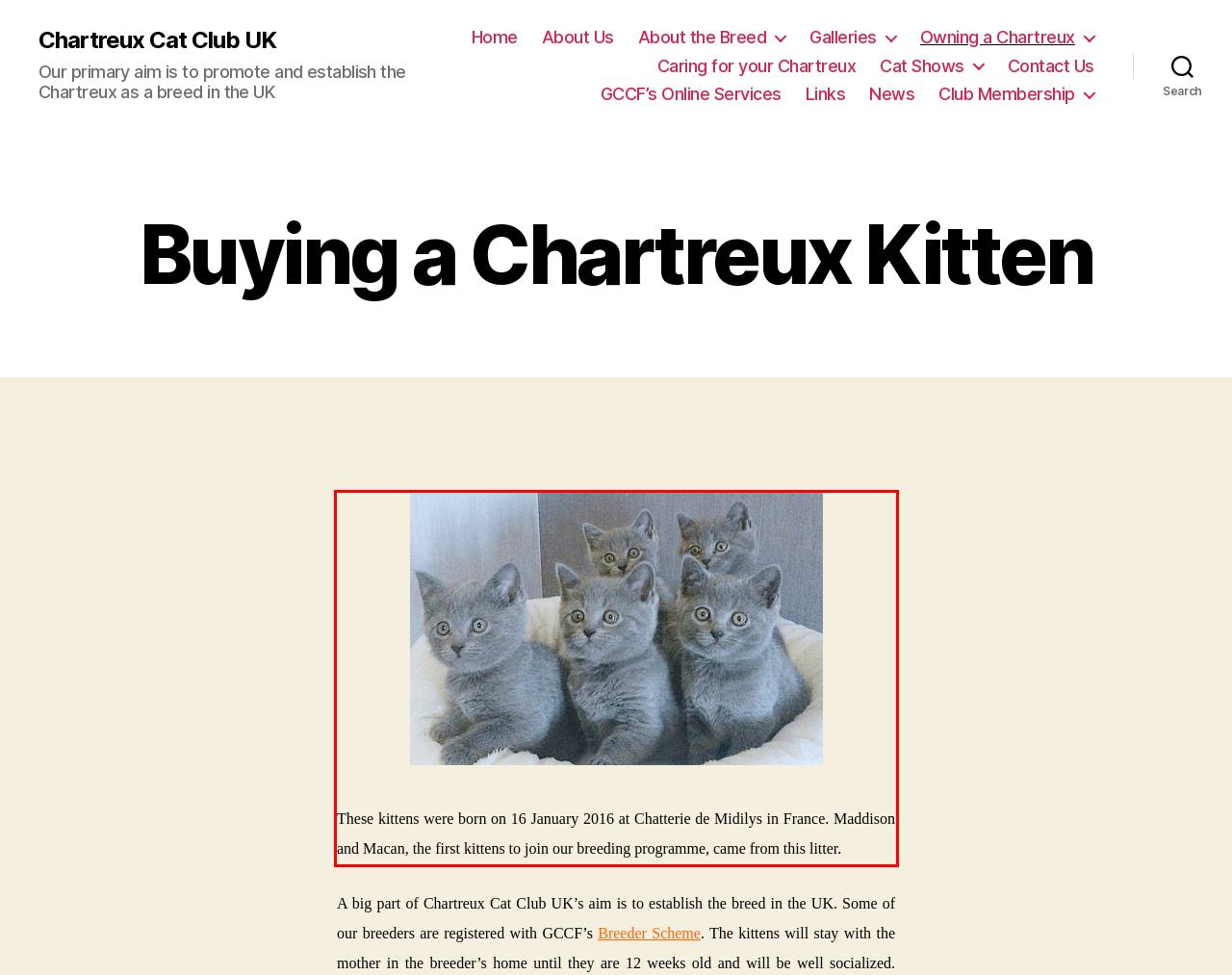Please look at the screenshot provided and find the red bounding box. Extract the text content contained within this bounding box.

These kittens were born on 16 January 2016 at Chatterie de Midilys in France. Maddison and Macan, the first kittens to join our breeding programme, came from this litter.